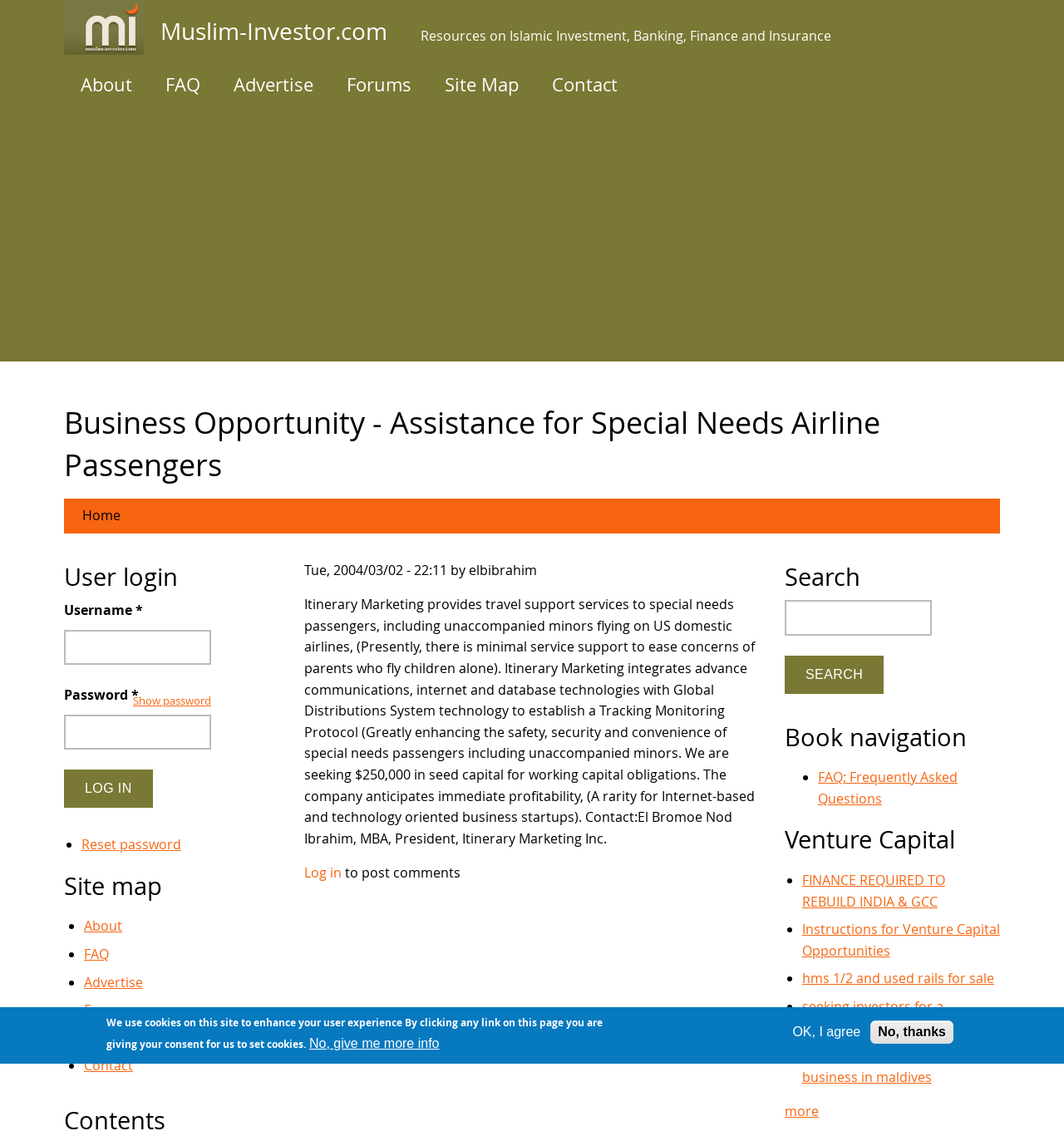Predict the bounding box of the UI element based on this description: "Accept all cookies".

None